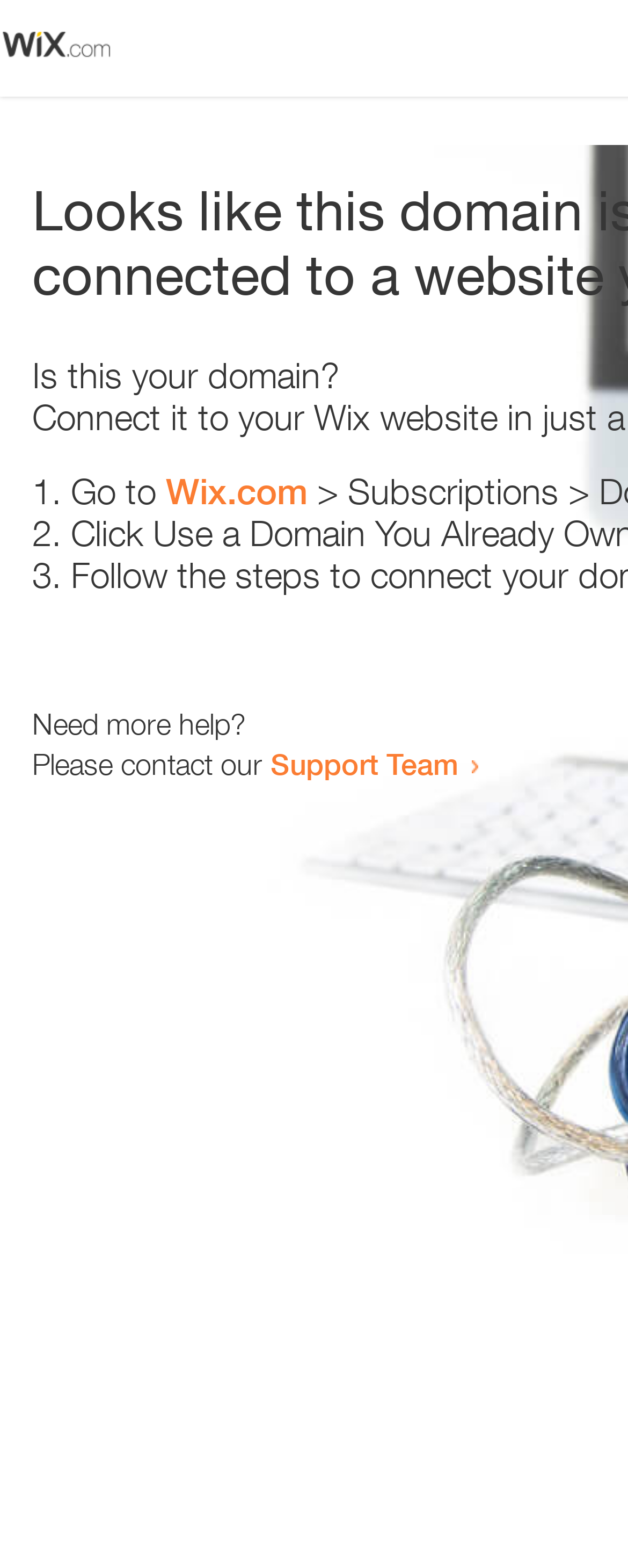Identify the text that serves as the heading for the webpage and generate it.

Looks like this domain isn't
connected to a website yet